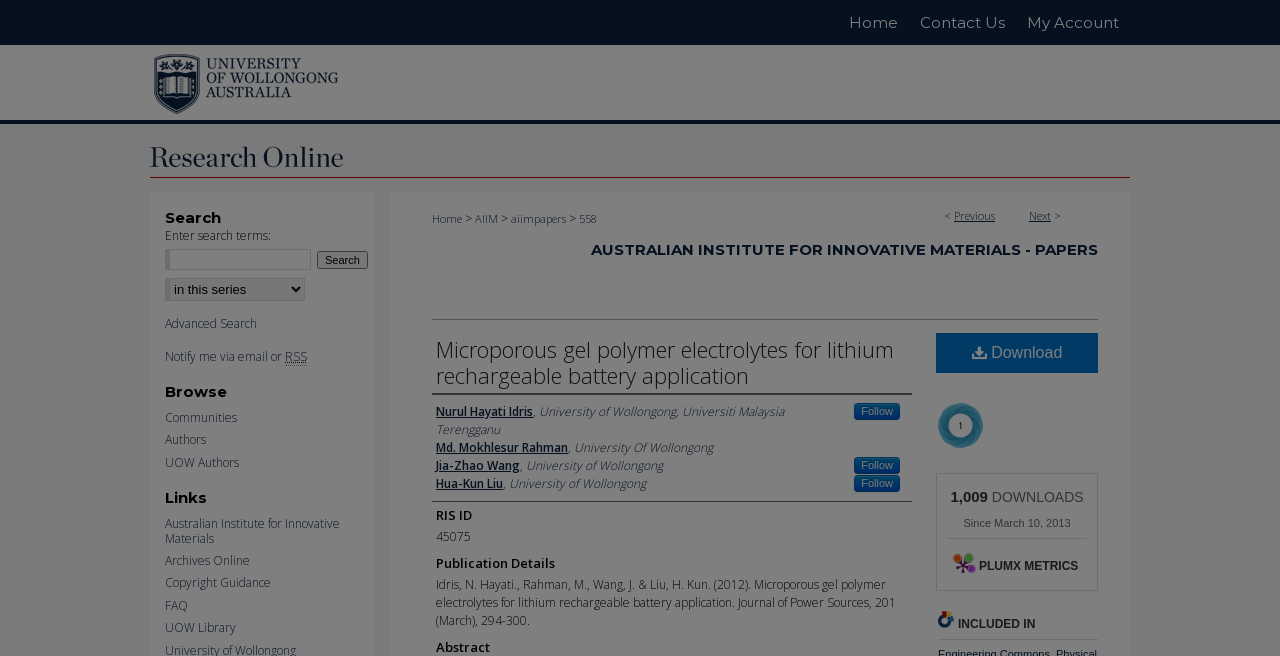From the screenshot, find the bounding box of the UI element matching this description: "Copyright Guidance". Supply the bounding box coordinates in the form [left, top, right, bottom], each a float between 0 and 1.

[0.129, 0.879, 0.305, 0.9]